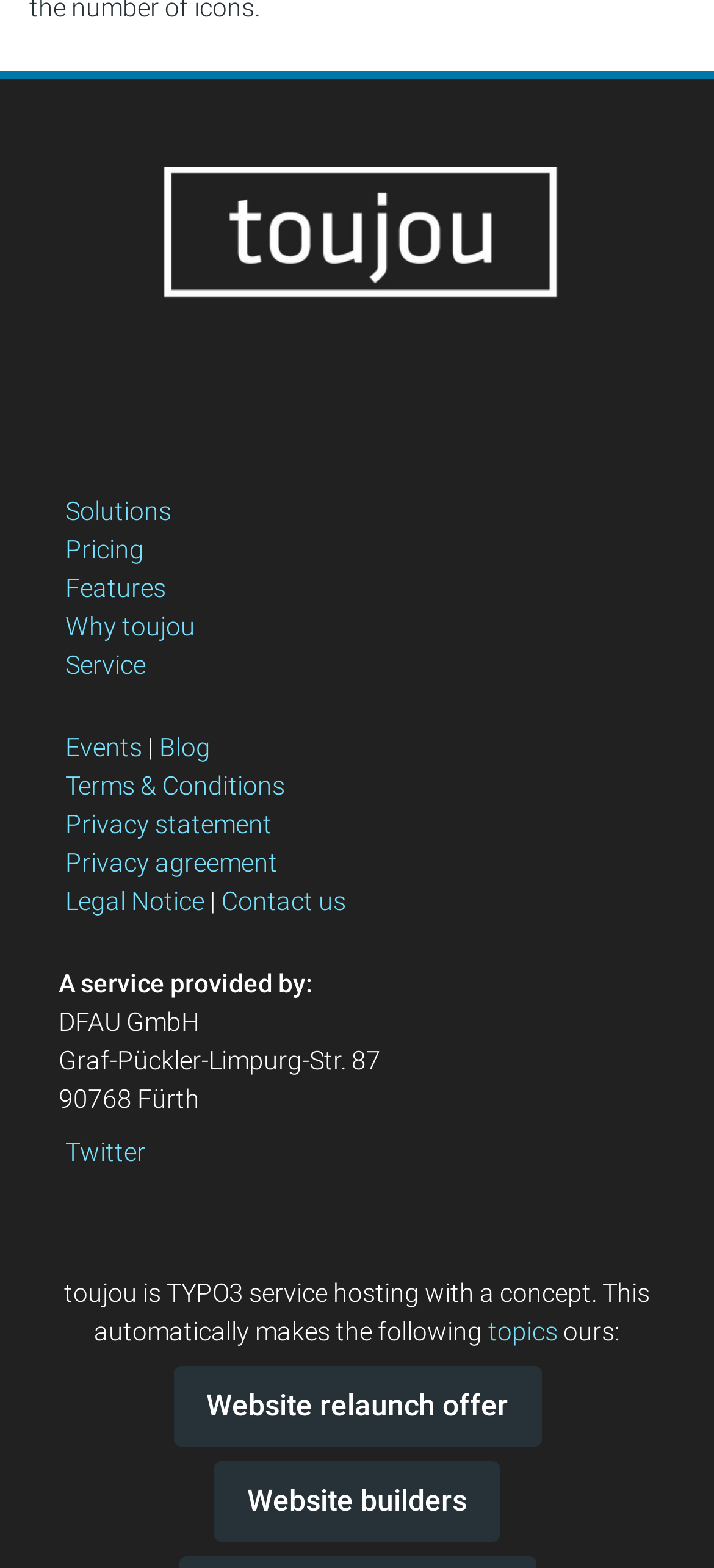Determine the bounding box coordinates of the area to click in order to meet this instruction: "Contact the service team".

[0.474, 0.149, 0.674, 0.168]